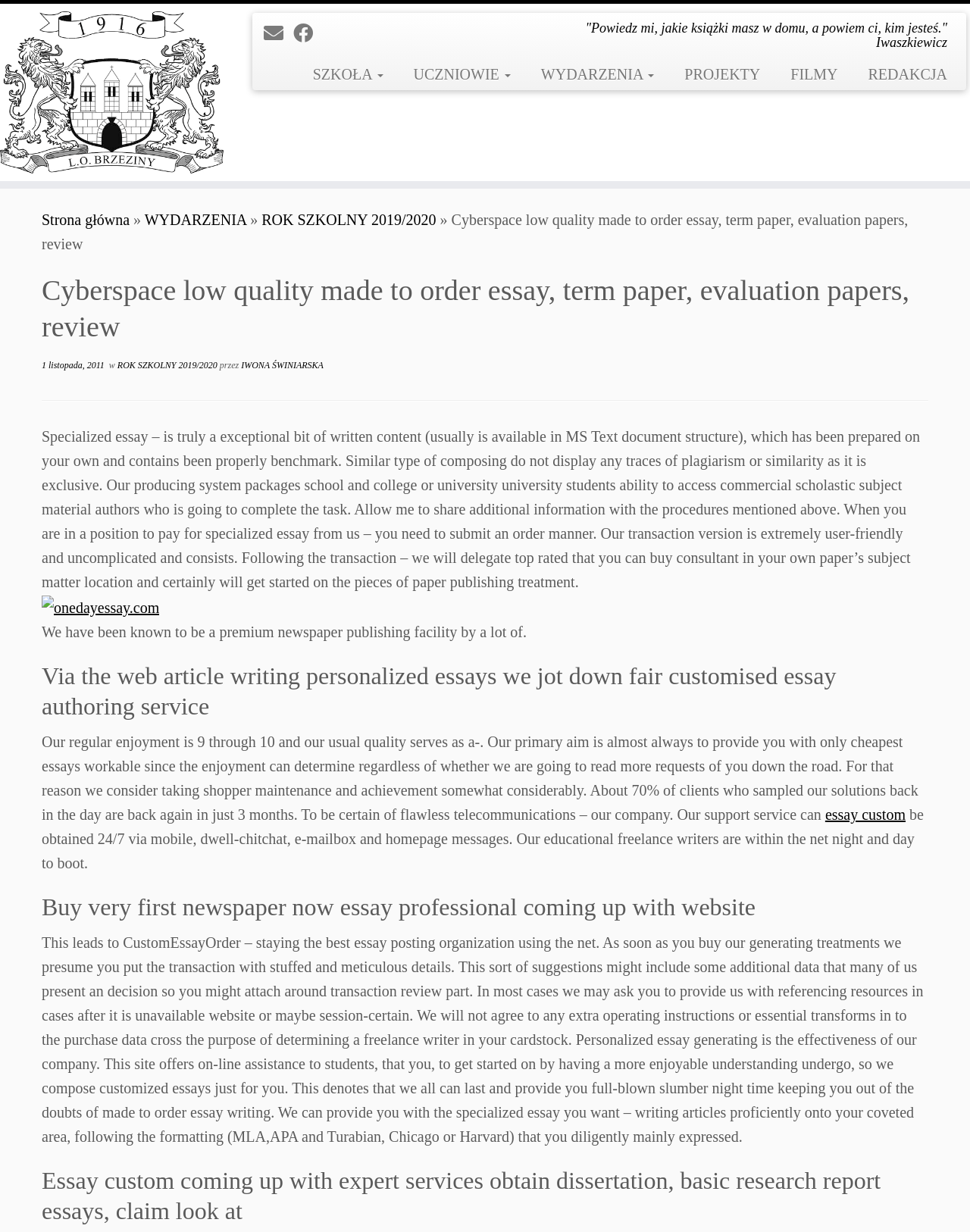Can you identify the bounding box coordinates of the clickable region needed to carry out this instruction: 'Read the 'Buy first paper now' essay'? The coordinates should be four float numbers within the range of 0 to 1, stated as [left, top, right, bottom].

[0.043, 0.724, 0.779, 0.749]